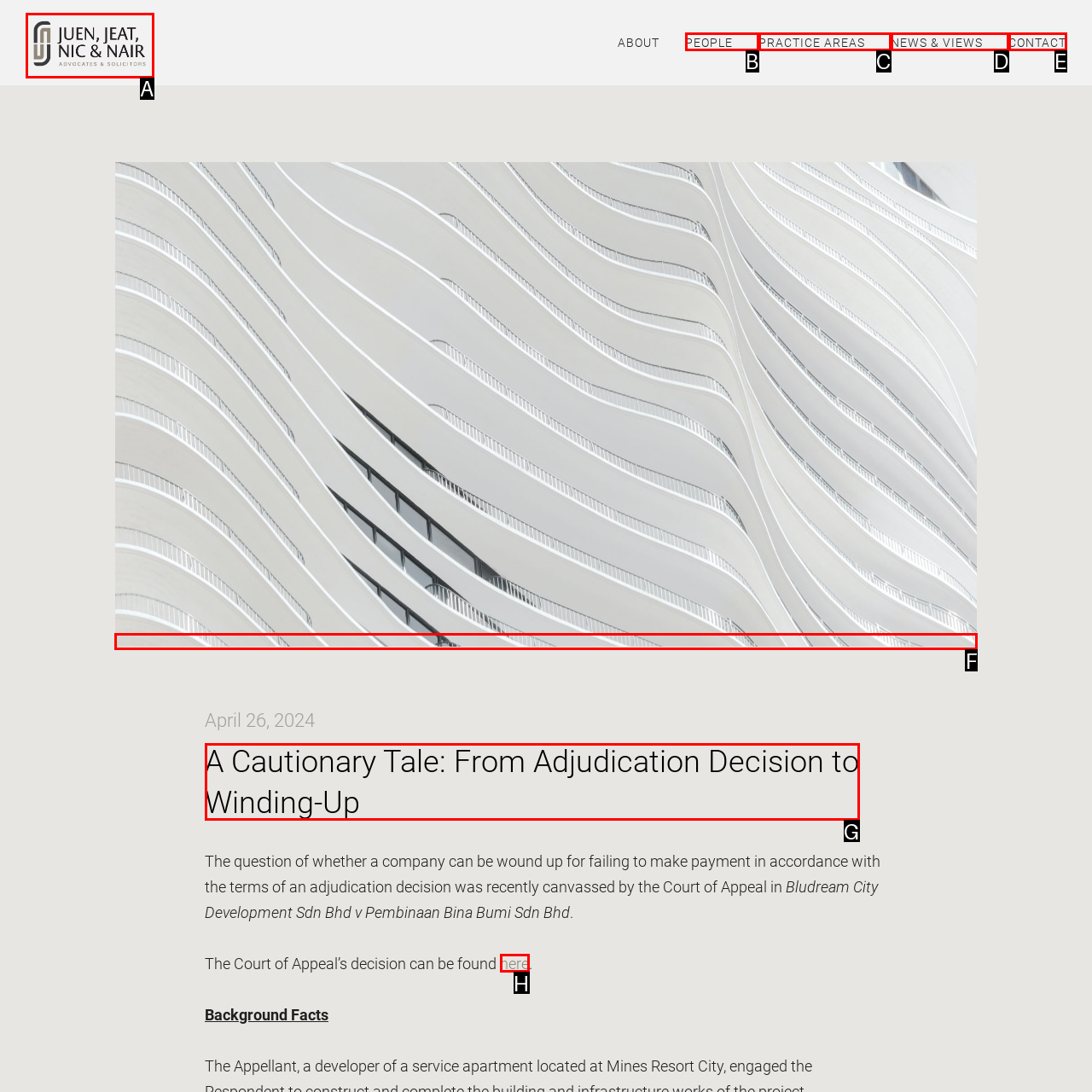Determine the HTML element to click for the instruction: view the featured image.
Answer with the letter corresponding to the correct choice from the provided options.

F